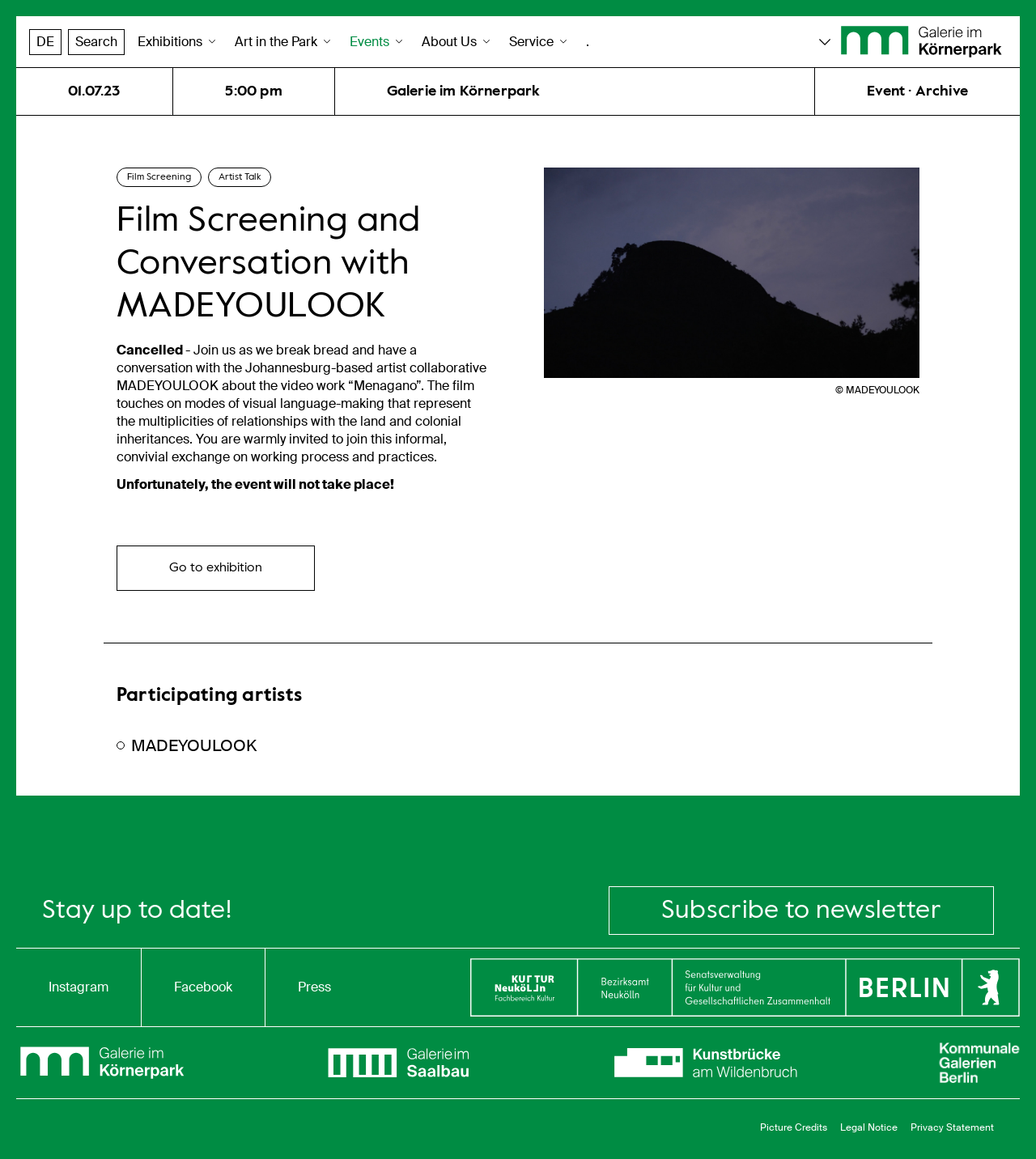What is the headline of the webpage?

Galerie im Körnerpark